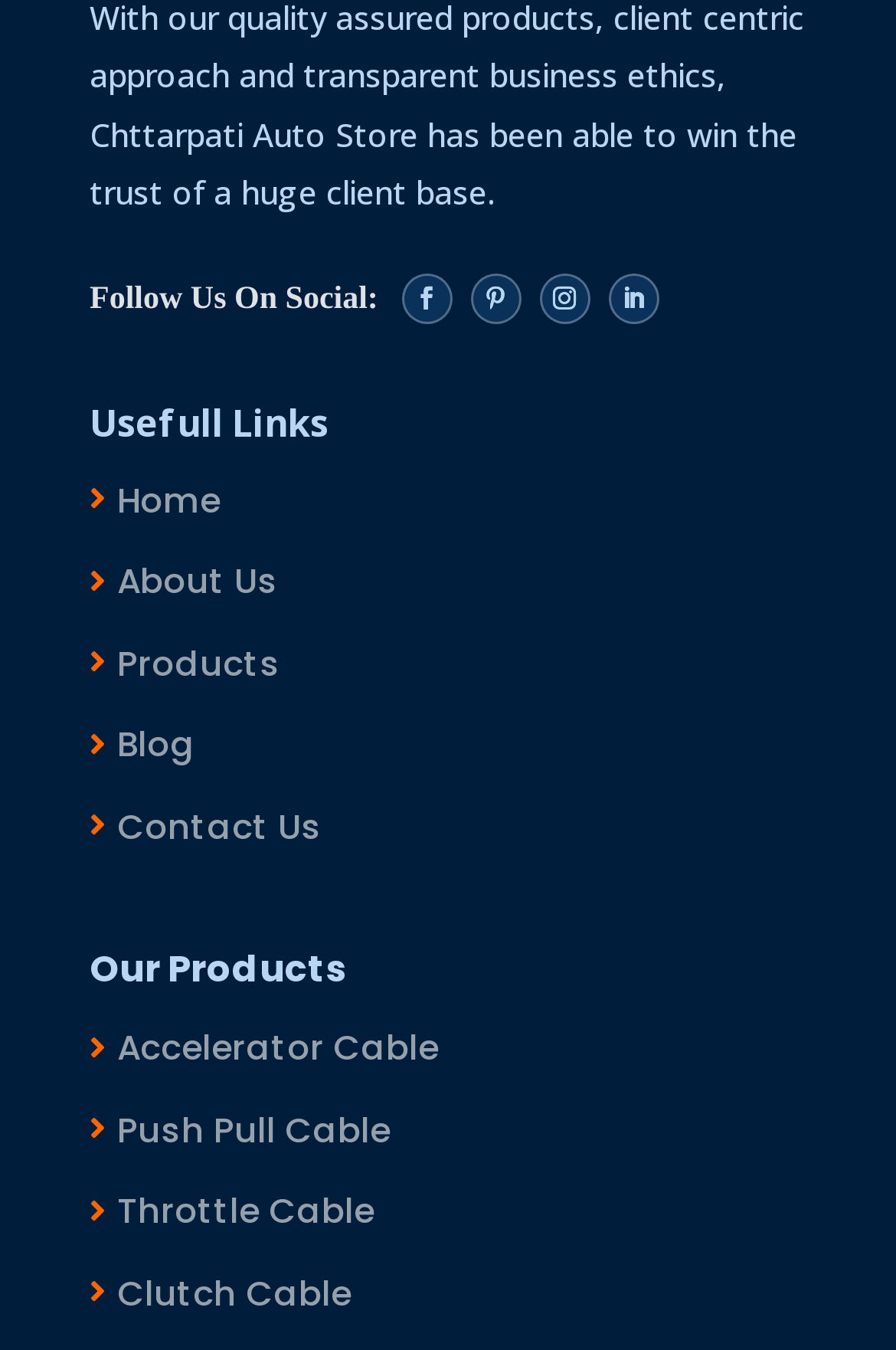What is the first link under 'Usefull Links'?
From the image, respond with a single word or phrase.

Home